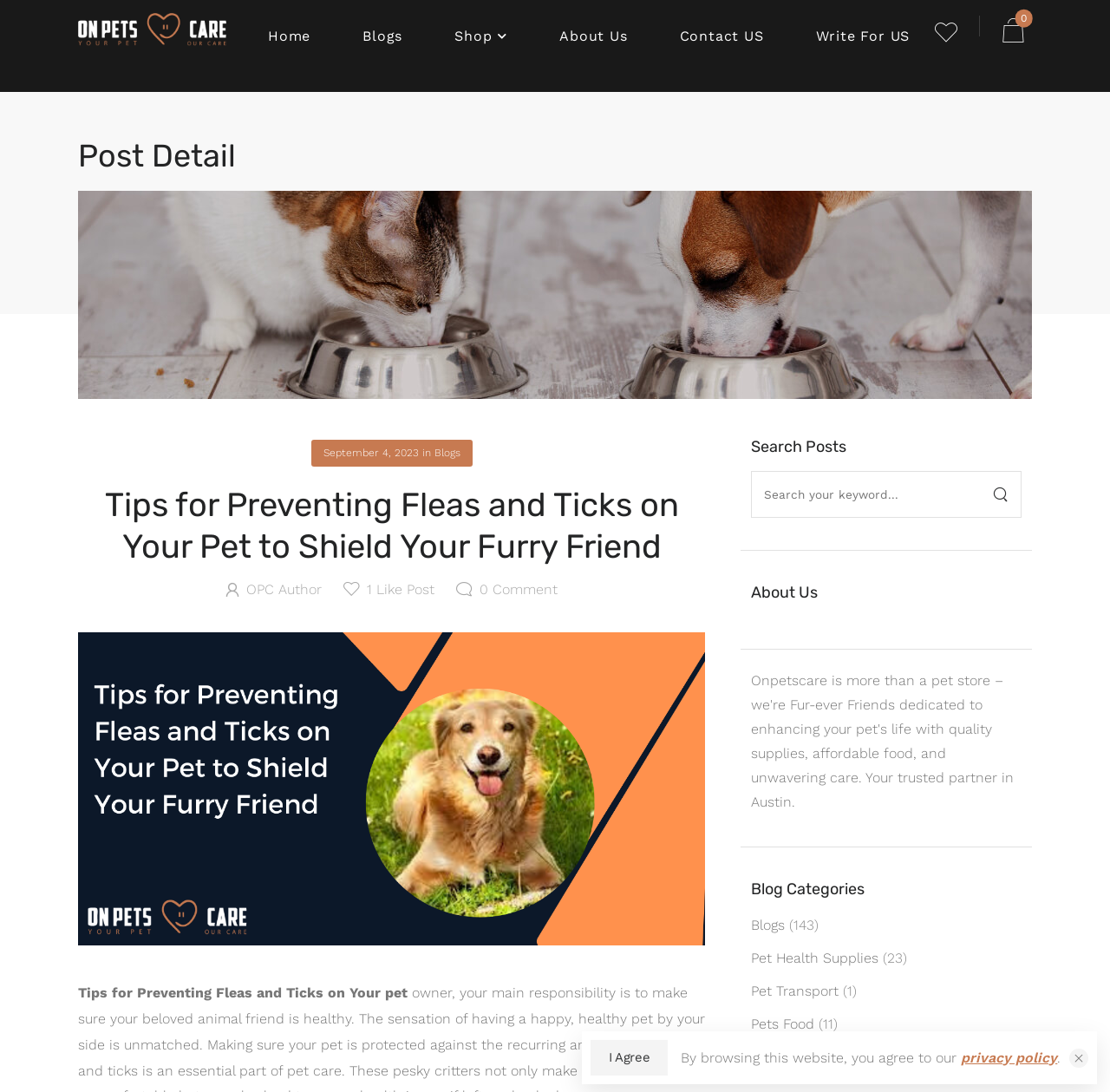Look at the image and give a detailed response to the following question: What is the name of the pet supplies store?

I found the answer by looking at the top-left corner of the webpage, where there is a link with the text 'Best Pet Supplies Store In USA | Find Best Pets Foods'. This suggests that the store's name is 'Best Pet Supplies Store In USA'.